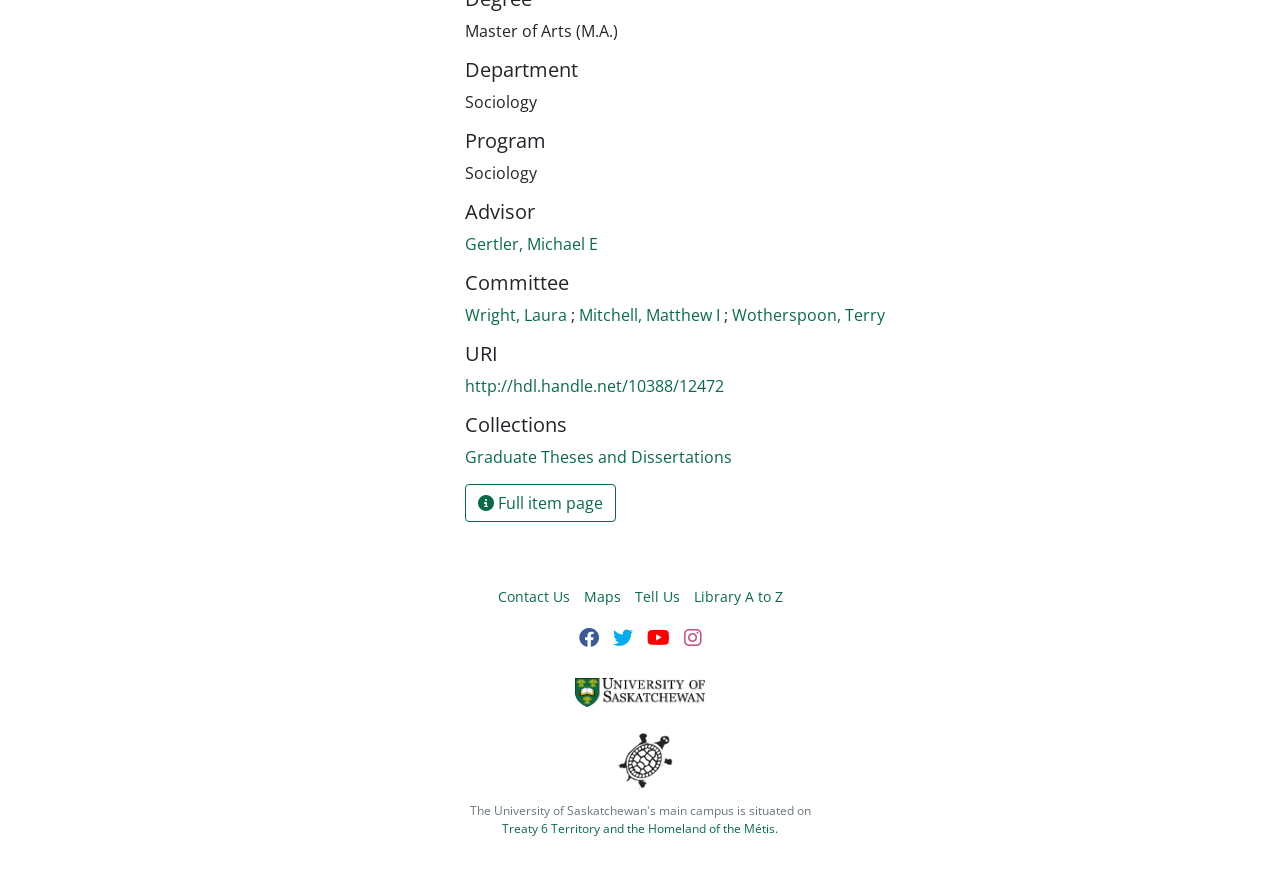Provide the bounding box coordinates of the HTML element this sentence describes: "Wright, Laura". The bounding box coordinates consist of four float numbers between 0 and 1, i.e., [left, top, right, bottom].

[0.363, 0.349, 0.446, 0.374]